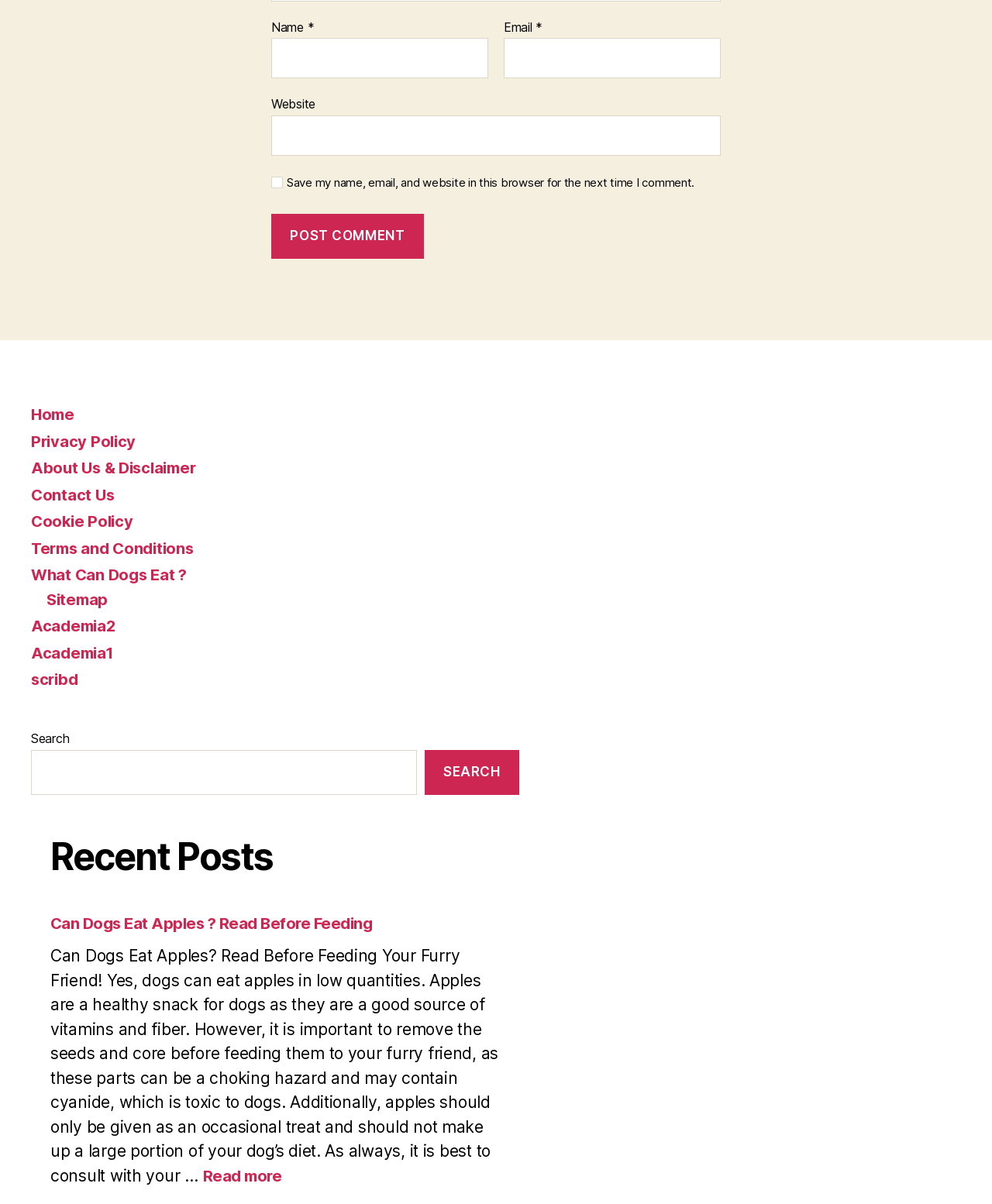What type of content is listed under 'Recent Posts'?
From the details in the image, provide a complete and detailed answer to the question.

The heading 'Recent Posts' suggests that the links listed underneath are recent blog posts or articles, possibly related to the topic of dogs and their diet, as seen in the example link 'Can Dogs Eat Apples? Read Before Feeding'.